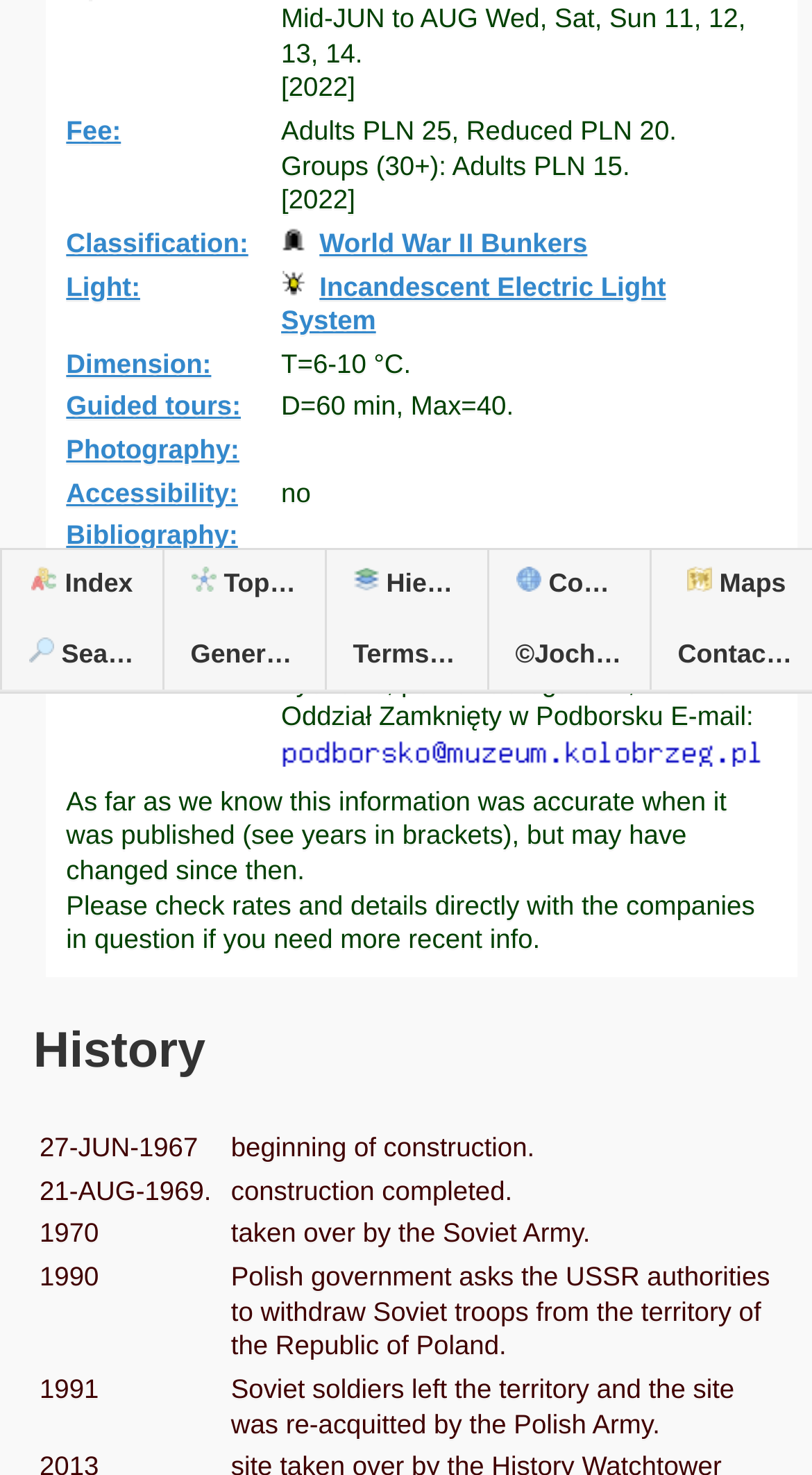Identify the bounding box for the described UI element. Provide the coordinates in (top-left x, top-left y, bottom-right x, bottom-right y) format with values ranging from 0 to 1: Fee:

[0.081, 0.078, 0.165, 0.099]